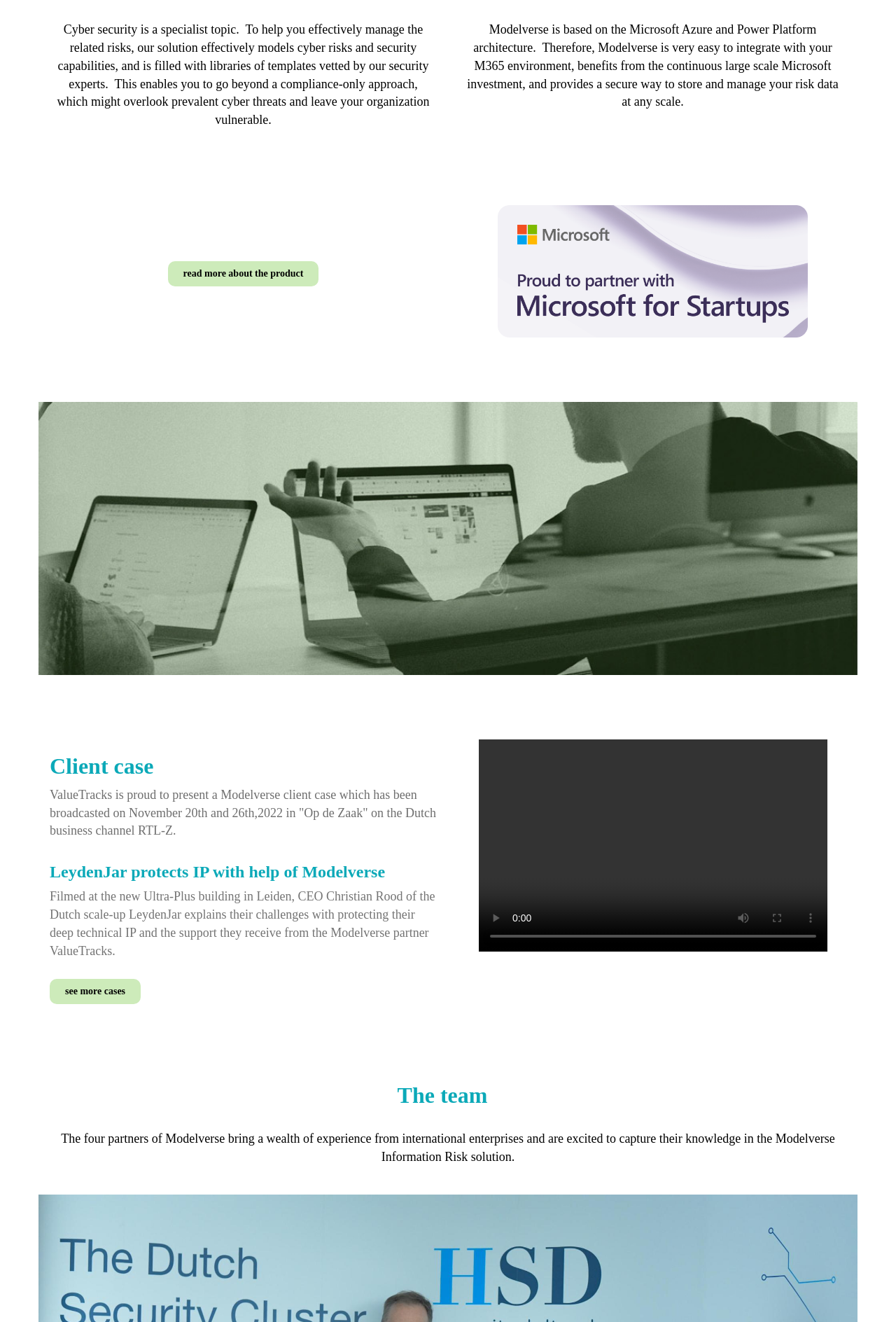Respond to the question below with a concise word or phrase:
What is the role of ValueTracks in the client case?

Partner